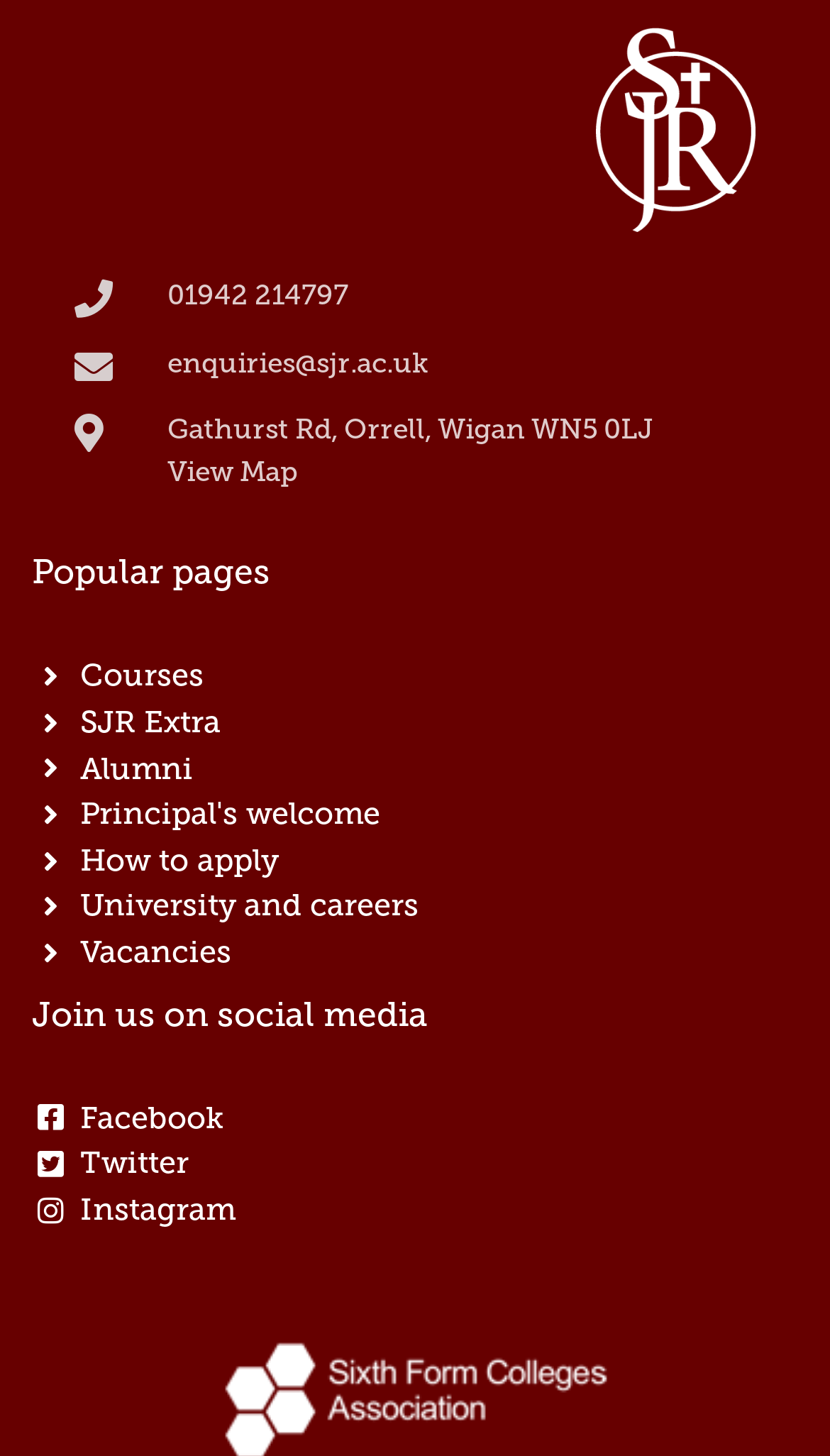Using the webpage screenshot, locate the HTML element that fits the following description and provide its bounding box: "Instagram".

[0.038, 0.816, 0.962, 0.847]